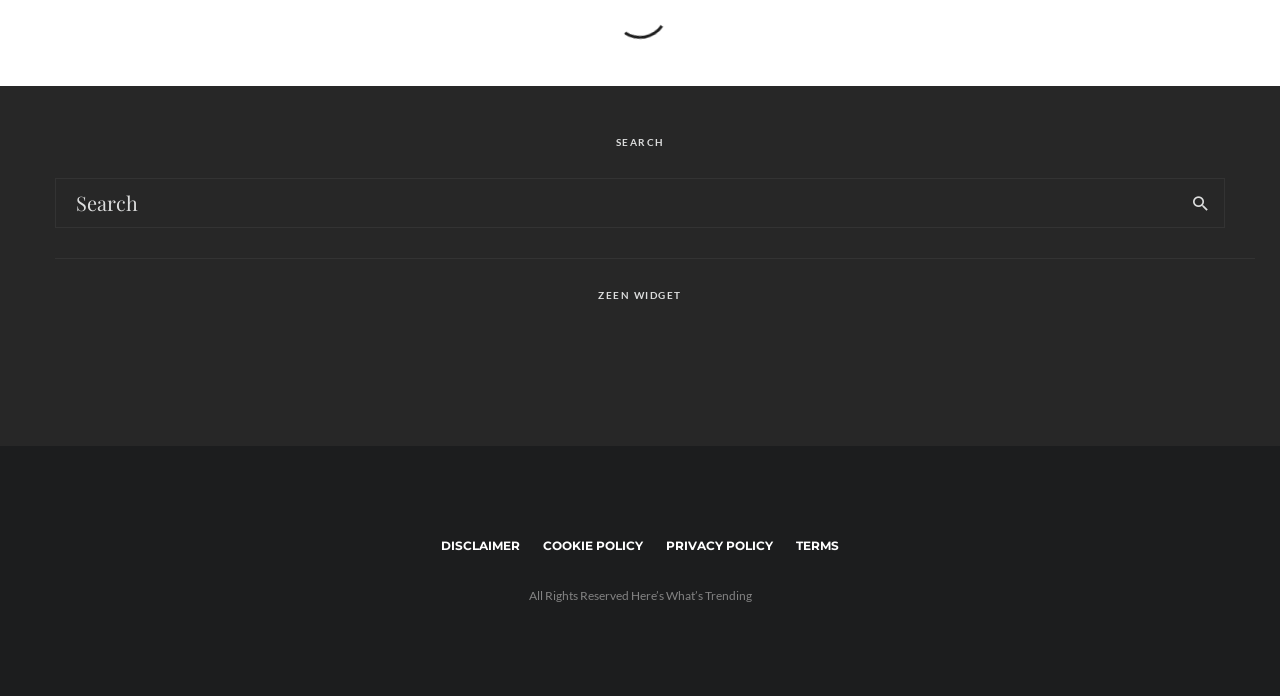Using the provided element description: "Privacy Policy", determine the bounding box coordinates of the corresponding UI element in the screenshot.

[0.52, 0.77, 0.604, 0.799]